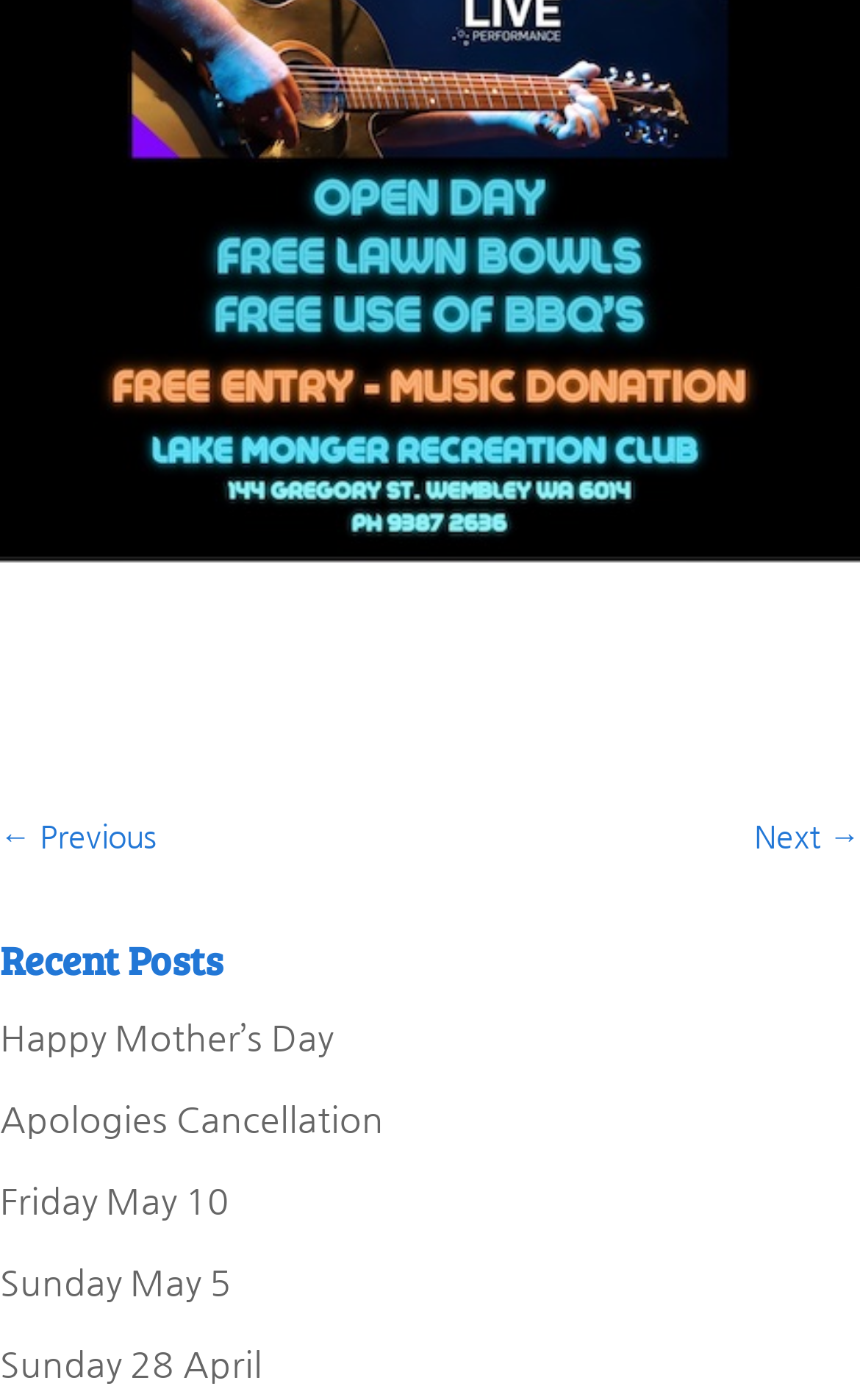What is the earliest date mentioned?
Using the image provided, answer with just one word or phrase.

April 28